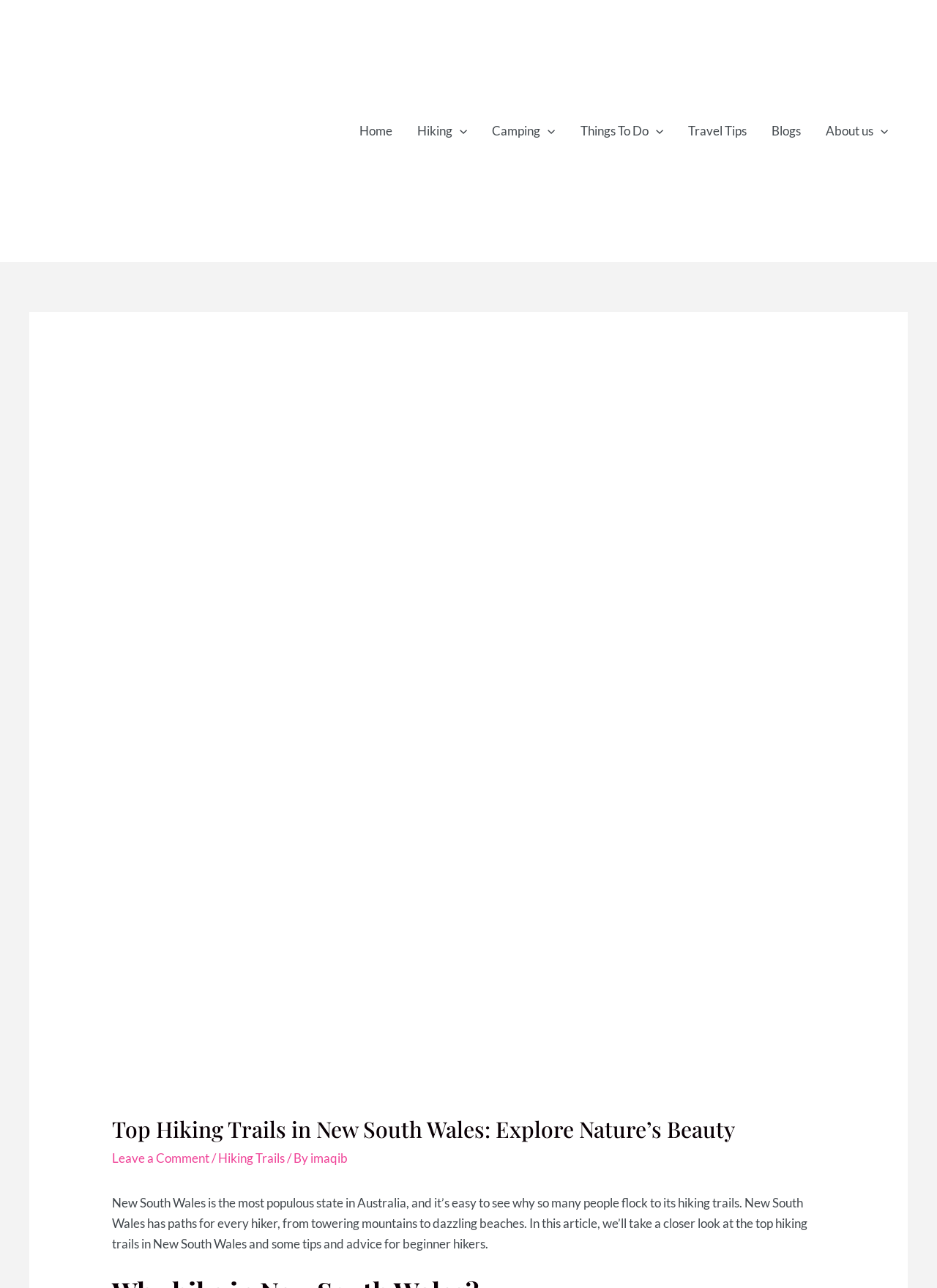Find the bounding box coordinates of the element's region that should be clicked in order to follow the given instruction: "Go to the Home page". The coordinates should consist of four float numbers between 0 and 1, i.e., [left, top, right, bottom].

[0.371, 0.027, 0.432, 0.067]